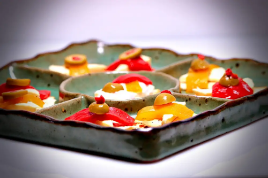Refer to the screenshot and answer the following question in detail:
What is the purpose of the presented dish?

The caption states that the dish is 'perfect for a gathering or as a stylish appetizer', which implies that the purpose of the presented dish is for social gatherings or as an appetizer.